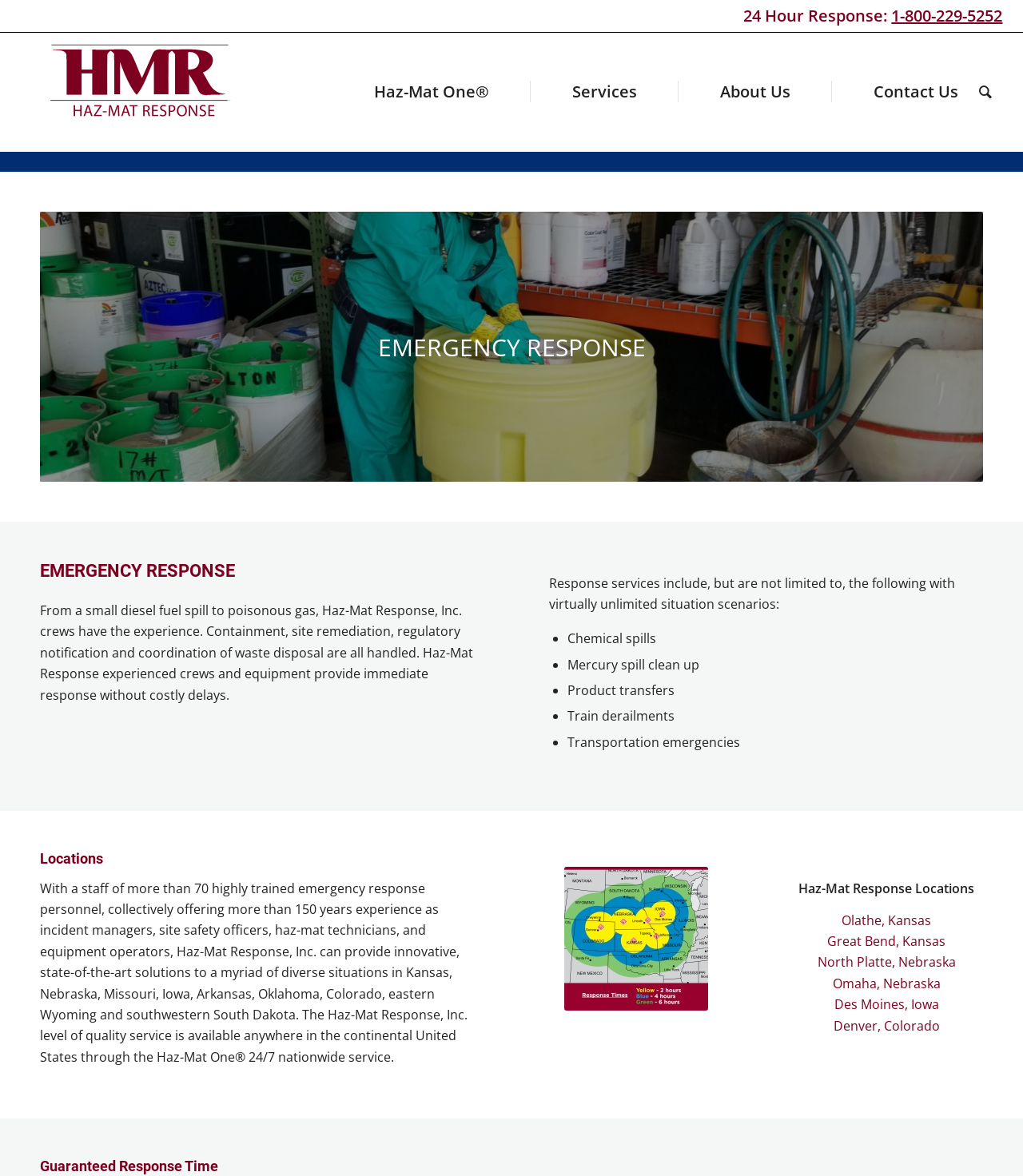What services does Haz-Mat Response provide?
Please provide a single word or phrase based on the screenshot.

Containment, site remediation, etc.